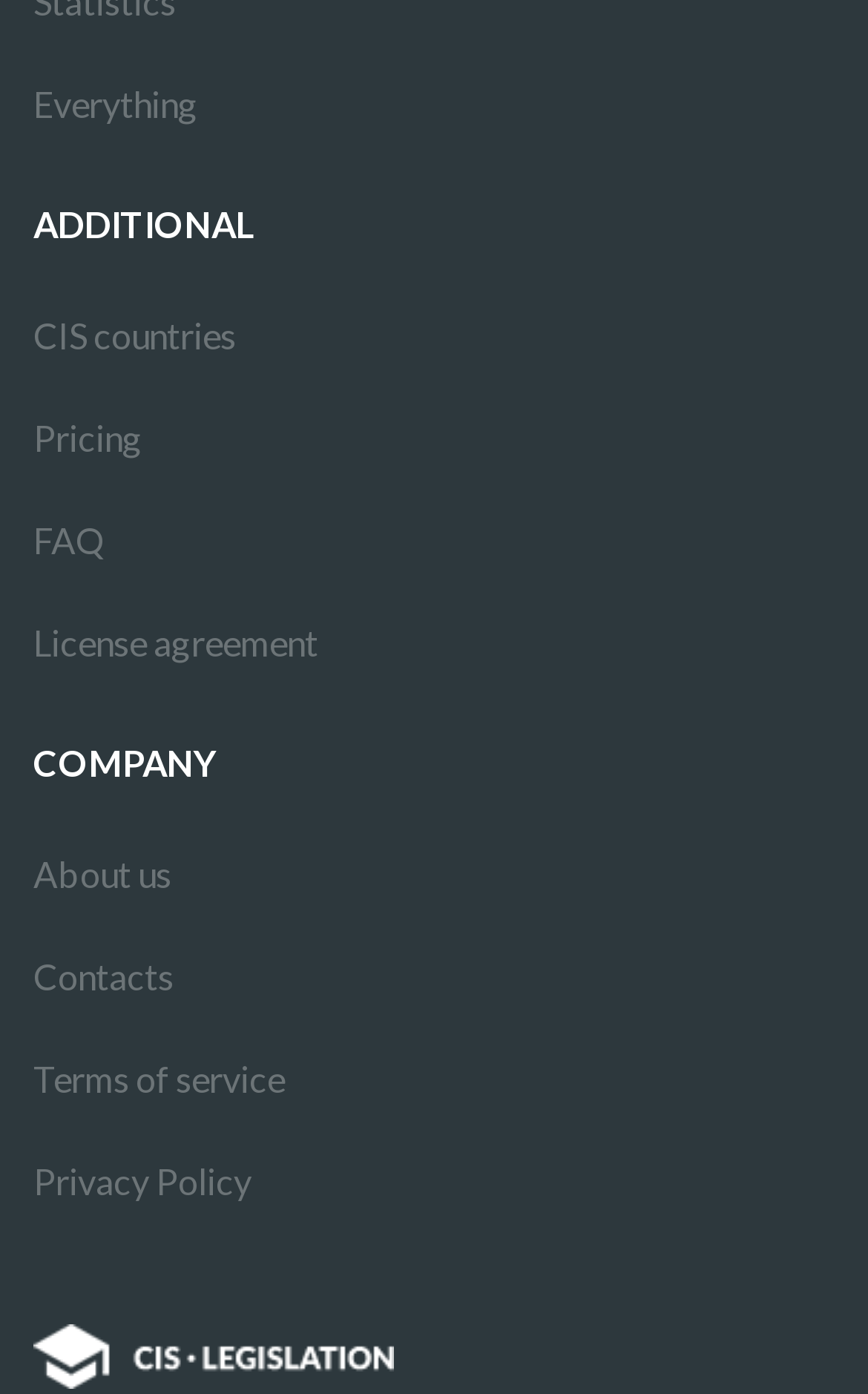Using the element description CIS countries, predict the bounding box coordinates for the UI element. Provide the coordinates in (top-left x, top-left y, bottom-right x, bottom-right y) format with values ranging from 0 to 1.

[0.038, 0.204, 0.962, 0.278]